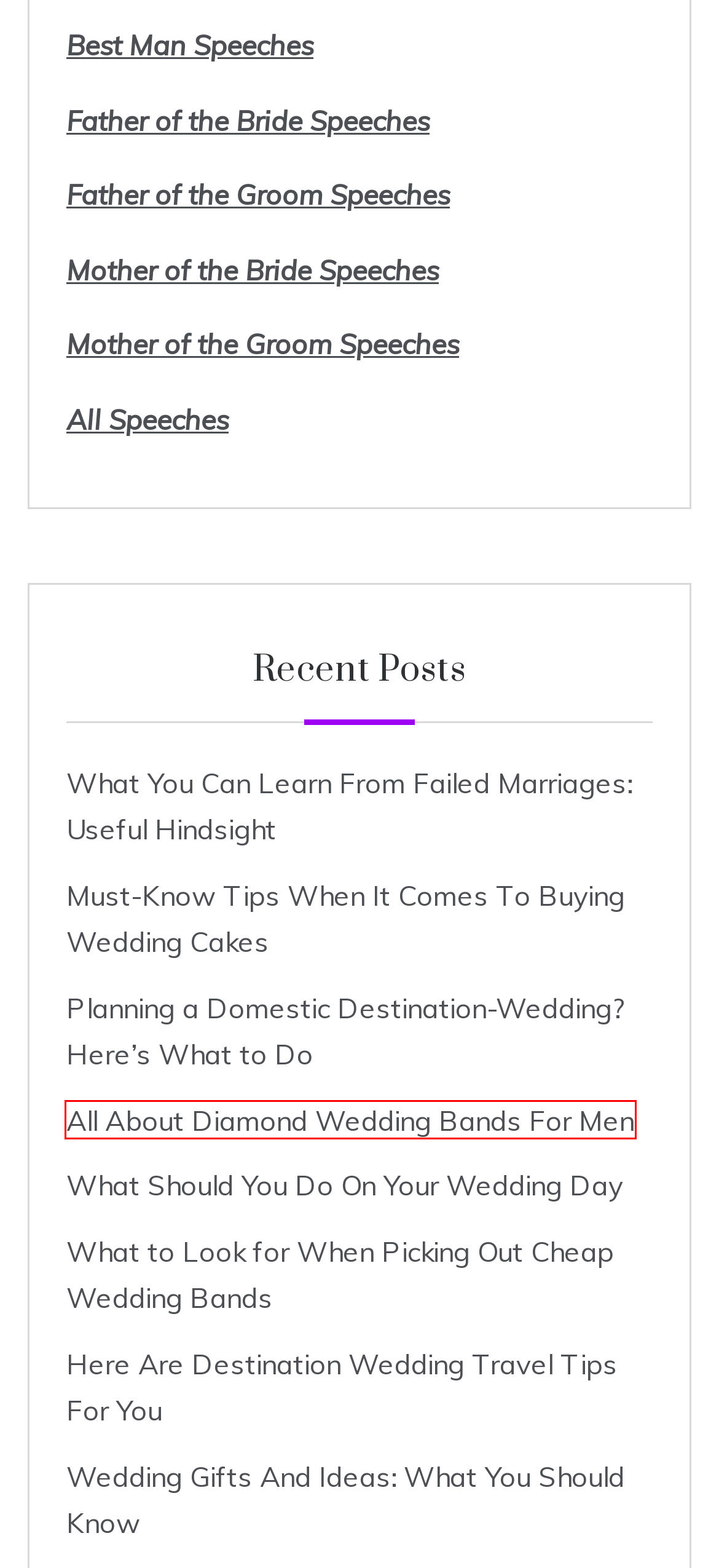Look at the given screenshot of a webpage with a red rectangle bounding box around a UI element. Pick the description that best matches the new webpage after clicking the element highlighted. The descriptions are:
A. What Should You Do On Your Wedding Day - Wedding Gang
B. Here Are Destination Wedding Travel Tips For You - Wedding Gang
C. Tips for Choosing the Perfect Wedding Destination - Wedding Gang
D. Planning a Domestic Destination-Wedding? Here's What to Do - Wedding Gang
E. Wedding Gifts And Ideas: What You Should Know - Wedding Gang
F. All About Diamond Wedding Bands For Men - Wedding Gang
G. What to Look for When Picking Out Cheap Wedding Bands - Wedding Gang
H. Must-Know Tips When It Comes To Buying Wedding Cakes - Wedding Gang

F